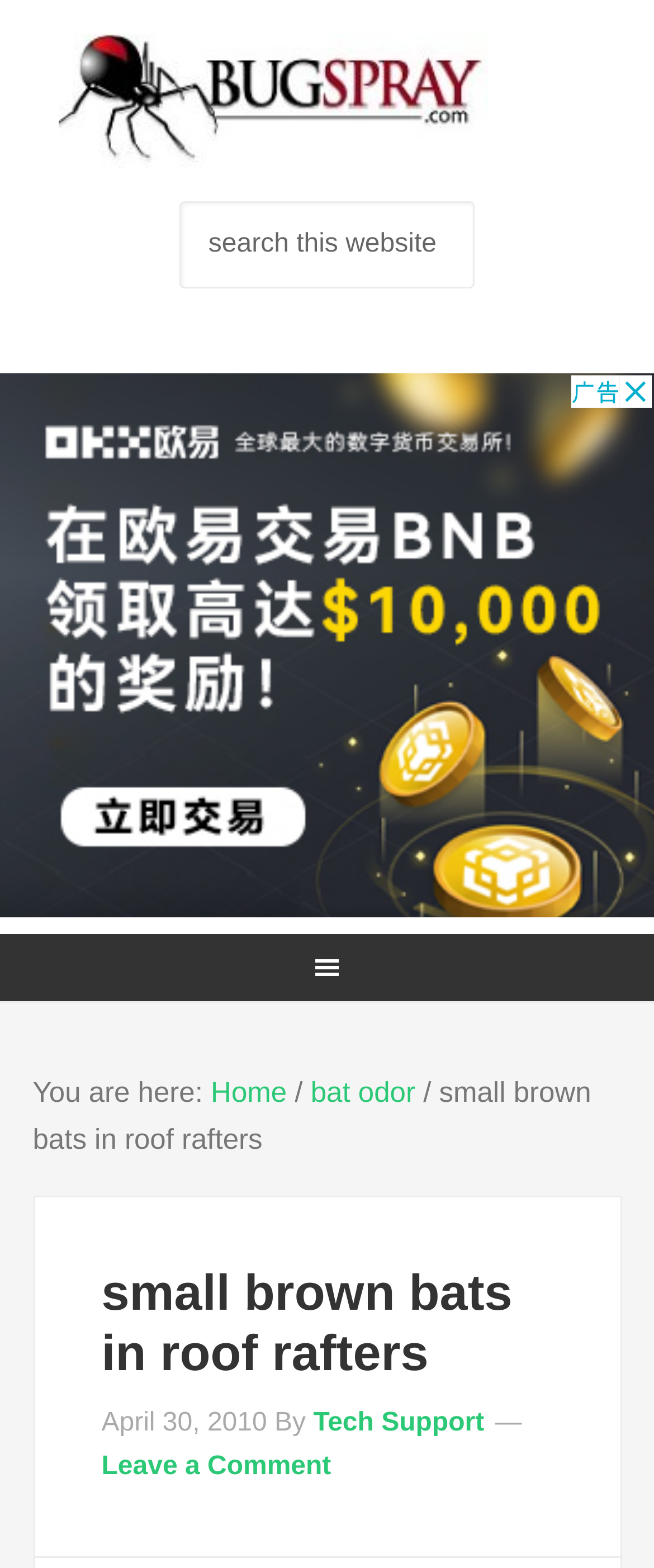Provide a single word or phrase answer to the question: 
What is the current page about?

small brown bats in roof rafters